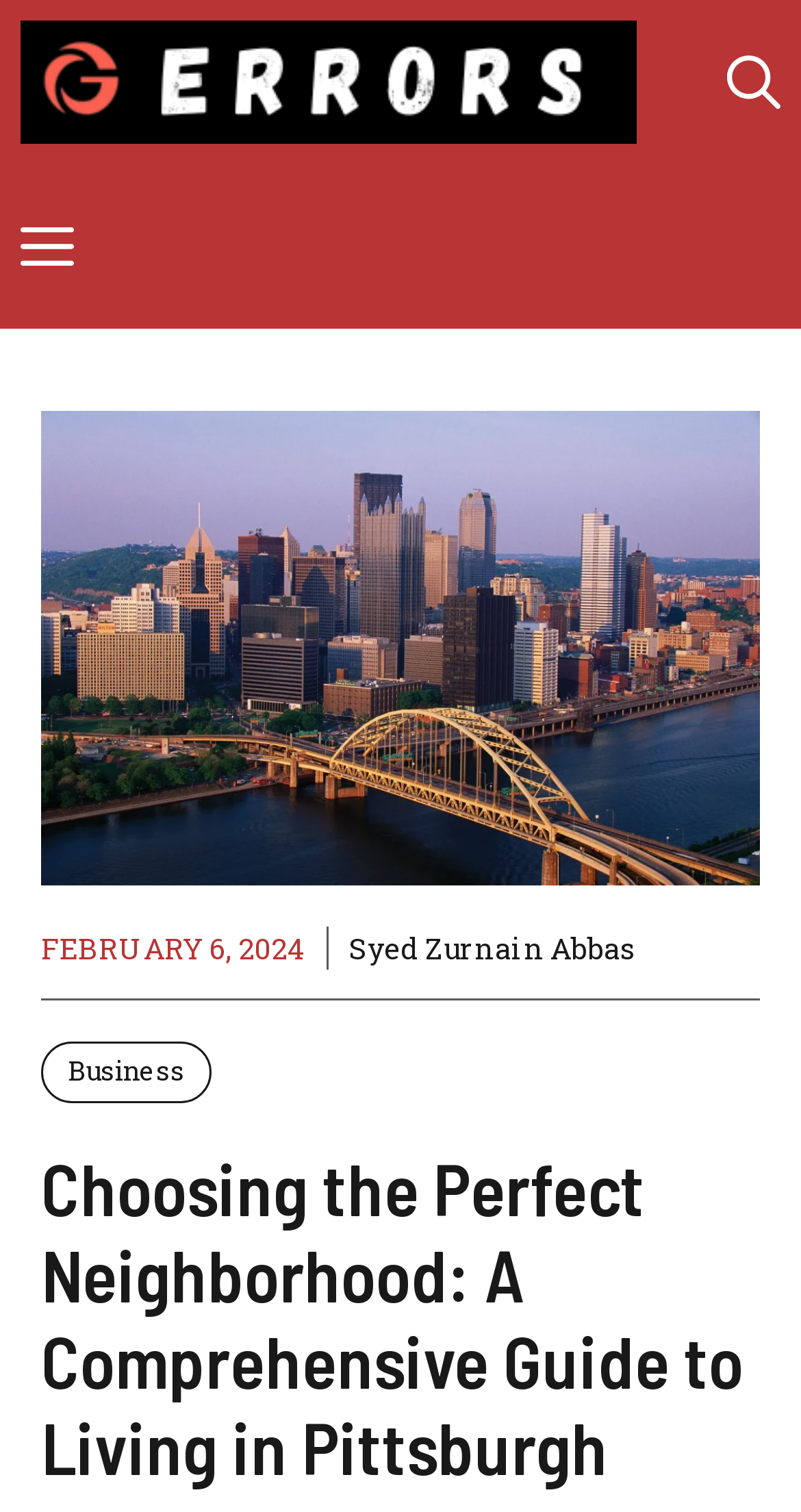Describe in detail what you see on the webpage.

The webpage is a comprehensive guide to living in Pittsburgh, focusing on choosing the perfect neighborhood. At the top of the page, there is a primary navigation menu that spans the entire width, containing a "GoErrors" logo on the left and a "Menu" button on the right. Next to the logo is an "Open search" button.

Below the navigation menu, there is a large image of Pittsburgh, taking up most of the page's width. Above the image, there is a timestamp "FEBRUARY 6, 2024" and a link to the author "Syed Zurnain Abbas". On the top-right corner of the image, there is a link to the "Business" category.

The main content of the page is headed by a title "Choosing the Perfect Neighborhood: A Comprehensive Guide to Living in Pittsburgh", which is centered below the image.